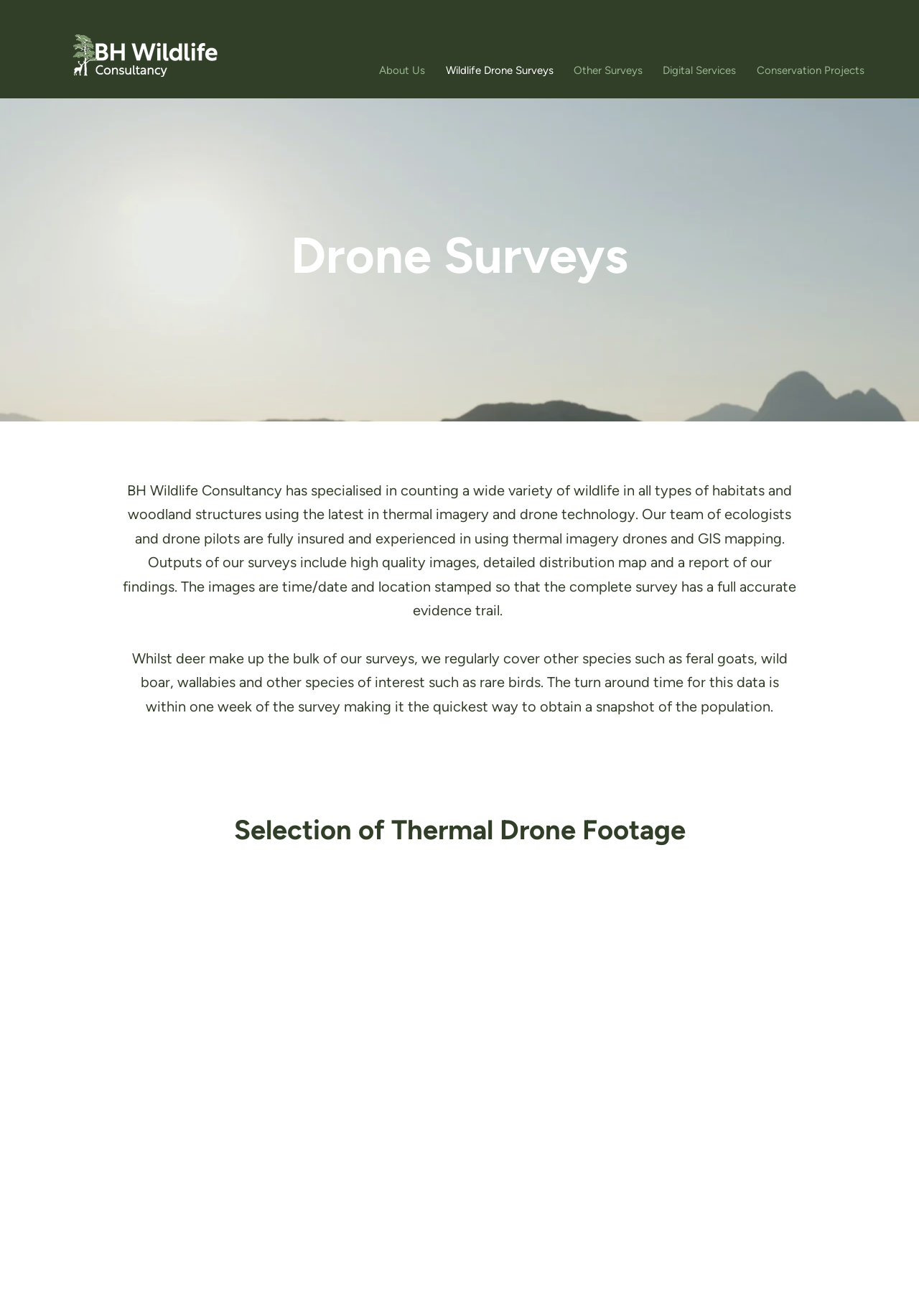Answer the question with a single word or phrase: 
What type of images are included in the survey outputs?

High quality images